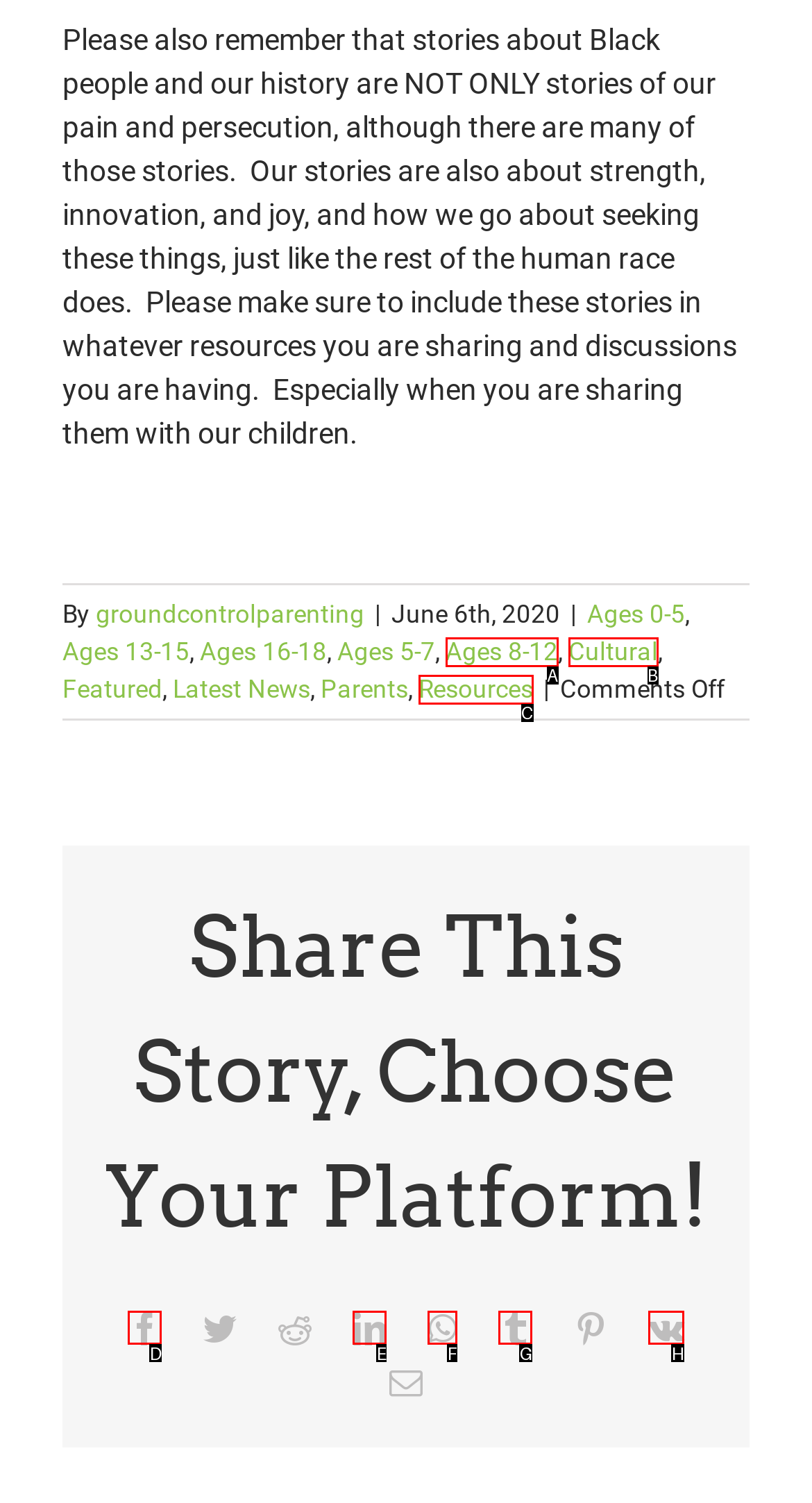Select the option that matches this description: LinkedIn
Answer by giving the letter of the chosen option.

E